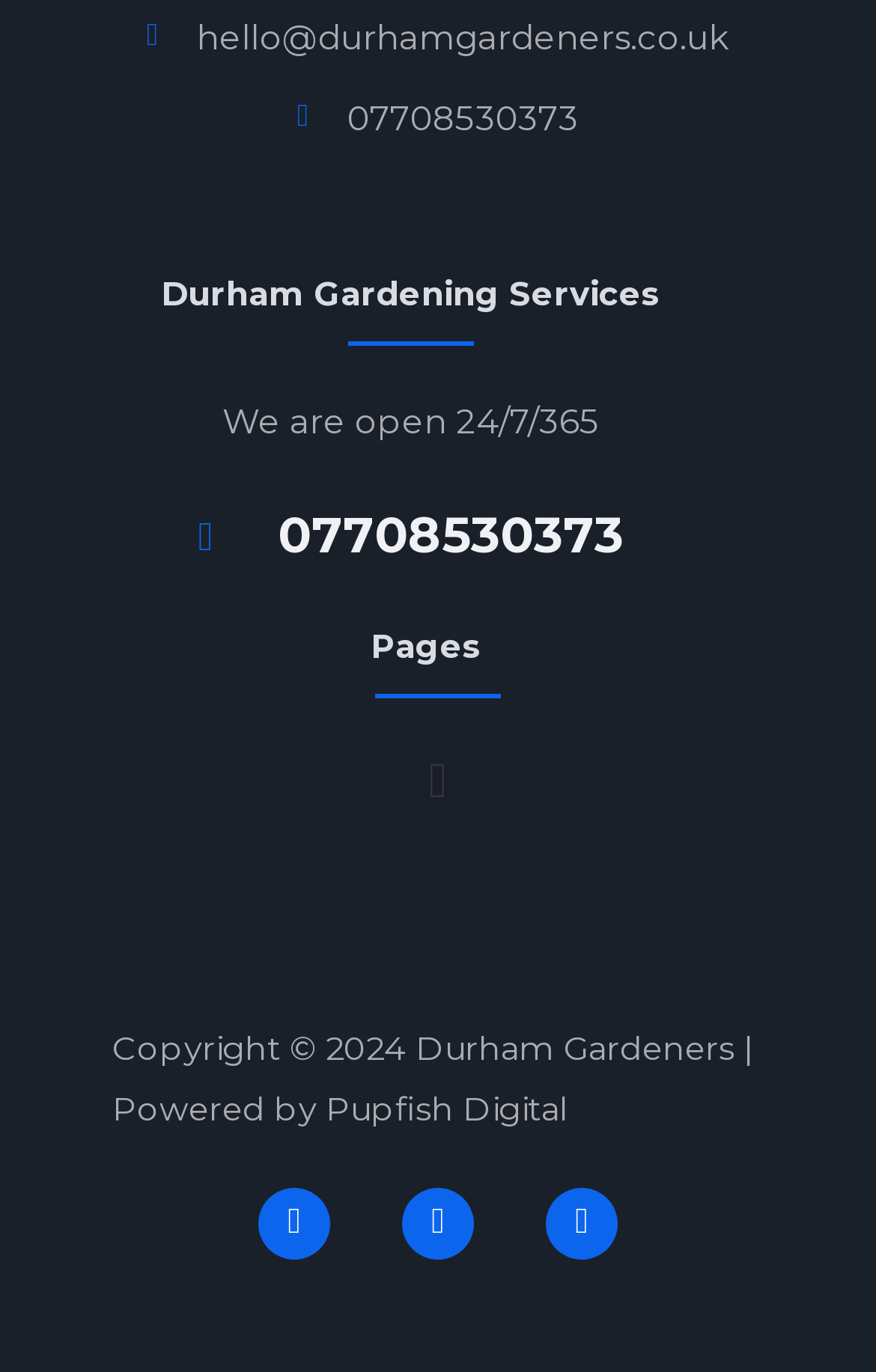What is the phone number to call?
Based on the image, respond with a single word or phrase.

07708530373